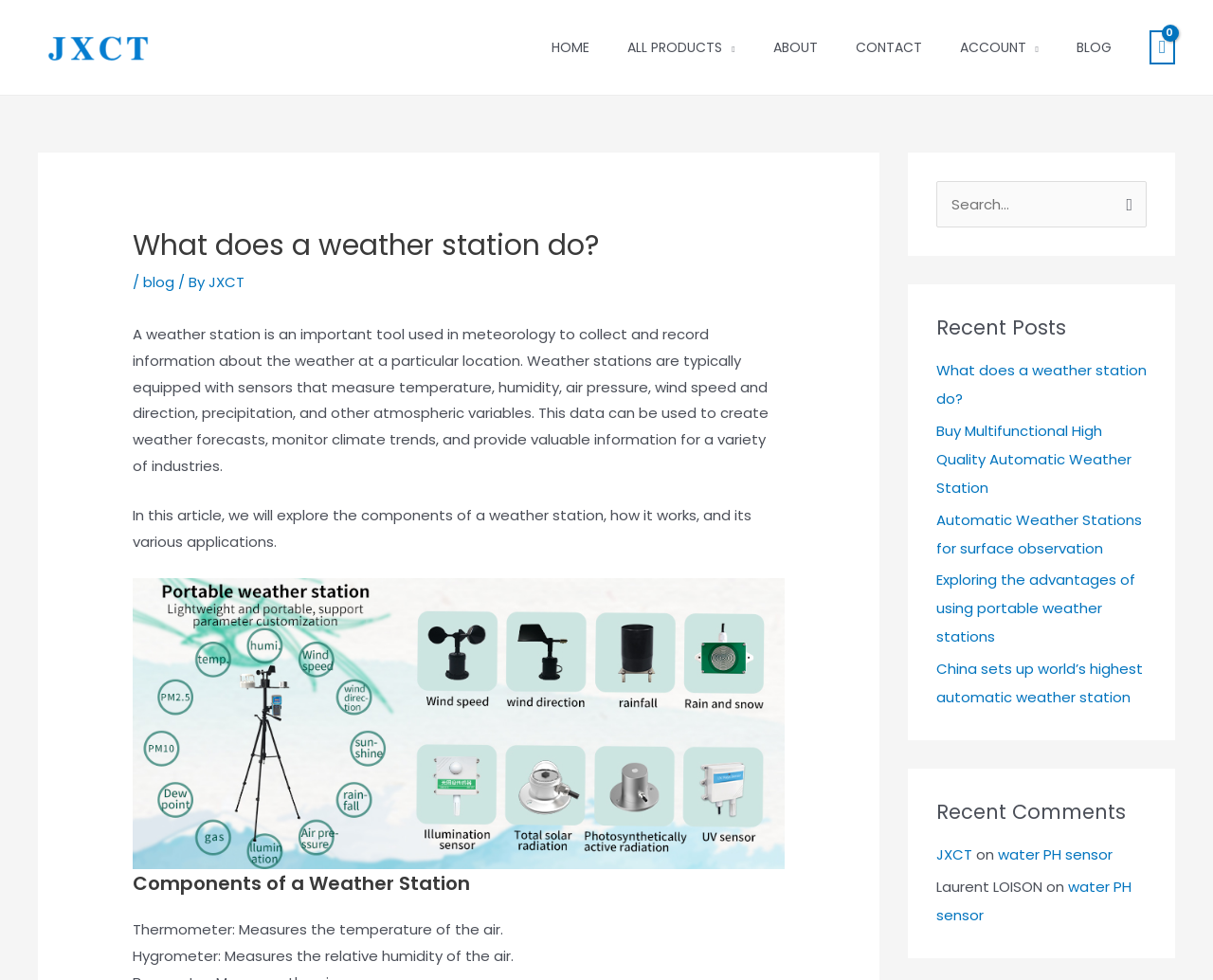Provide a thorough description of this webpage.

This webpage is about weather stations, with a focus on their components, functions, and applications. At the top, there is a navigation bar with links to "HOME", "ALL PRODUCTS", "ABOUT", "CONTACT", "ACCOUNT", and "BLOG". To the right of the navigation bar, there is a search box with a "Search" button.

Below the navigation bar, there is a header section with a title "What does a weather station do?" and a subheading that explains the purpose of a weather station. This section also contains a link to the blog and the author's name, "JXCT".

The main content of the webpage is divided into sections. The first section describes the components of a weather station, including thermometers and hygrometers, with accompanying images. The second section appears to be a list of recent posts, with links to articles about weather stations. The third section is a list of recent comments, with links to the commenters' names and the articles they commented on.

On the right side of the webpage, there are three complementary sections. The top section contains a link to a product, "Gas Detector&sensor/Soil Sensor/Water Quality/Weather Station – JXCT", with an accompanying image. The middle section contains a search box with a "Search" button. The bottom section contains a list of recent posts, with links to articles about weather stations.

Throughout the webpage, there are several images, including a portable weather station, and various links to products and articles related to weather stations.